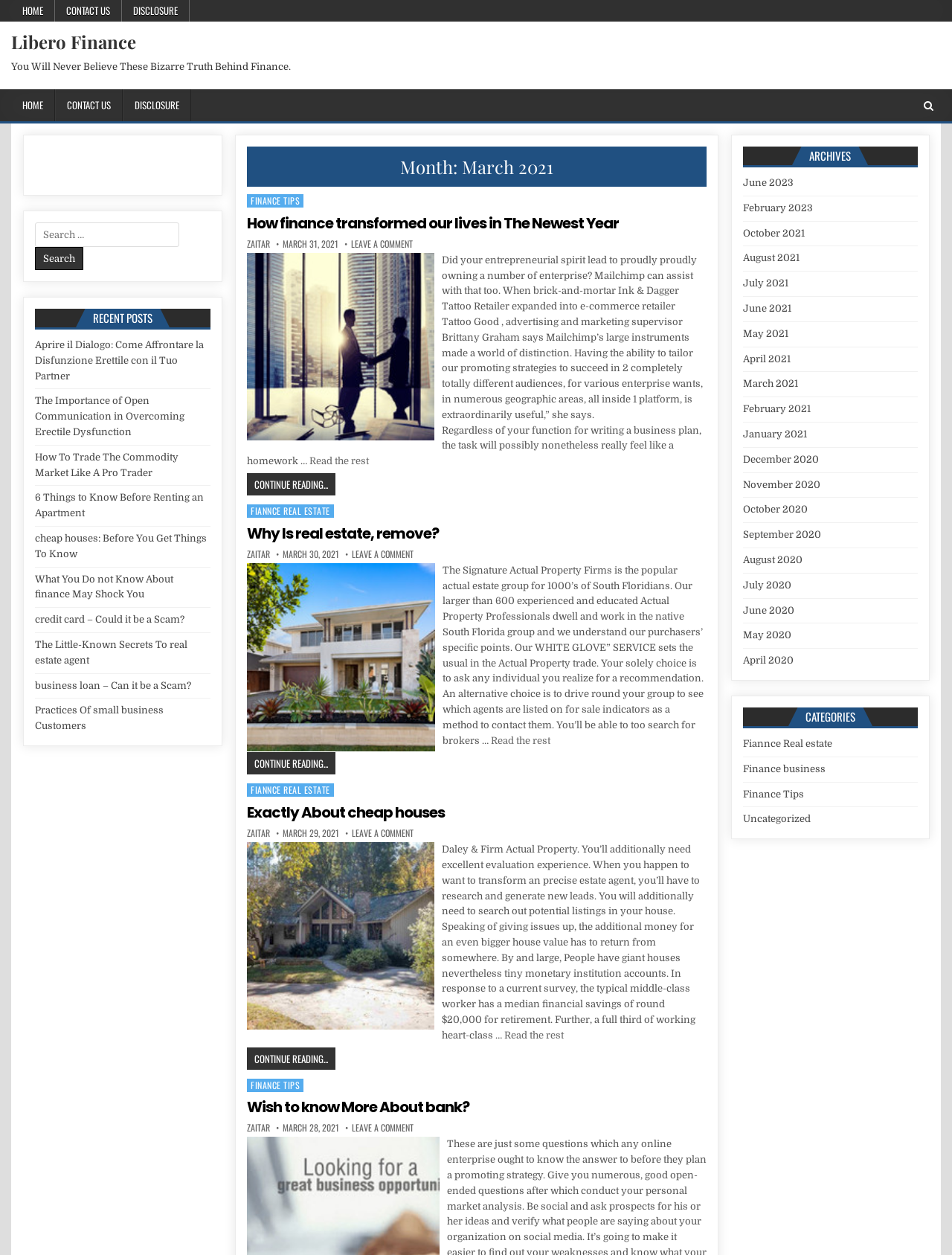Give a one-word or short phrase answer to this question: 
What is the name of the website?

Libero Finance